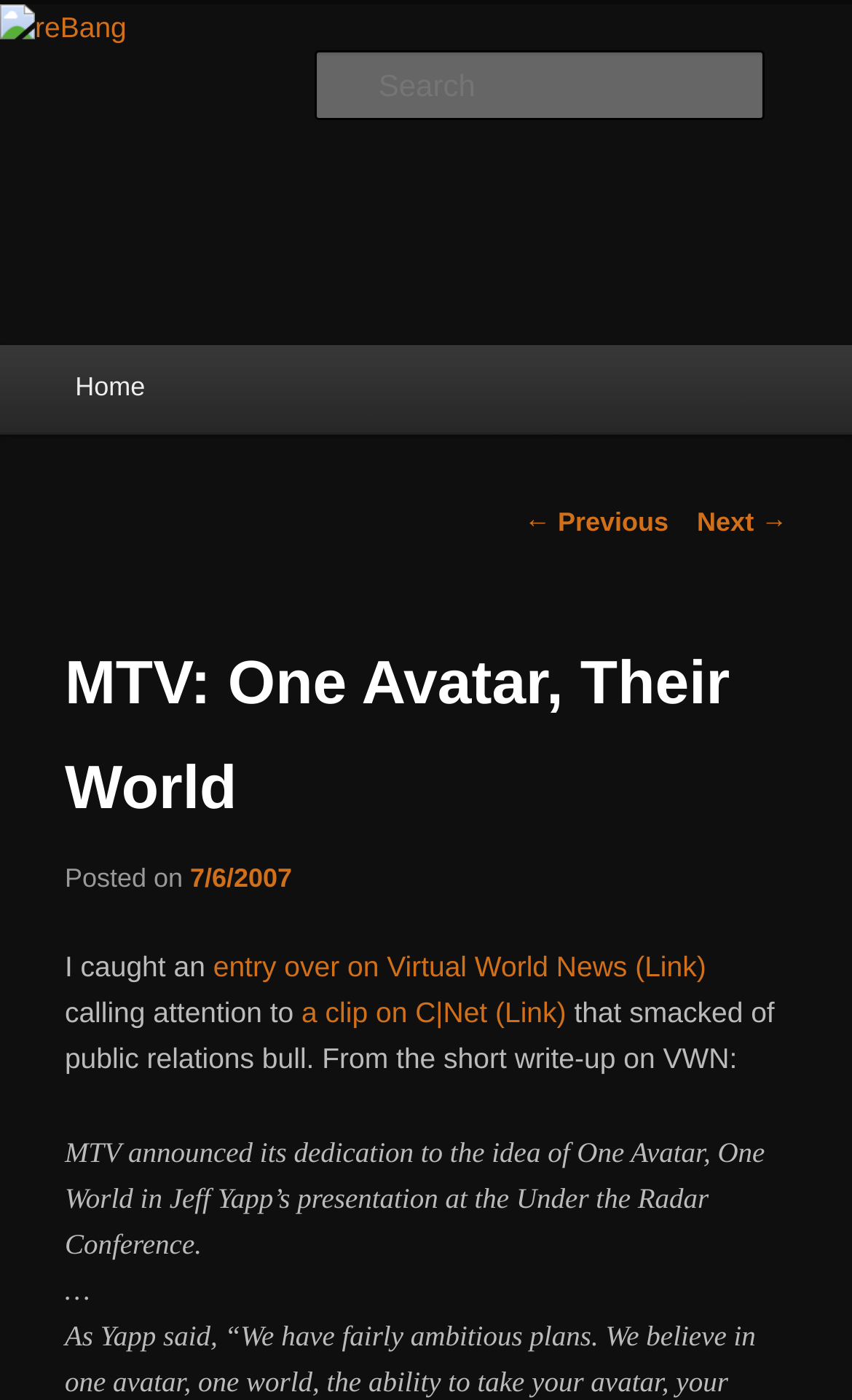Find the bounding box coordinates for the area that should be clicked to accomplish the instruction: "Visit the reBang website".

[0.076, 0.117, 0.288, 0.159]